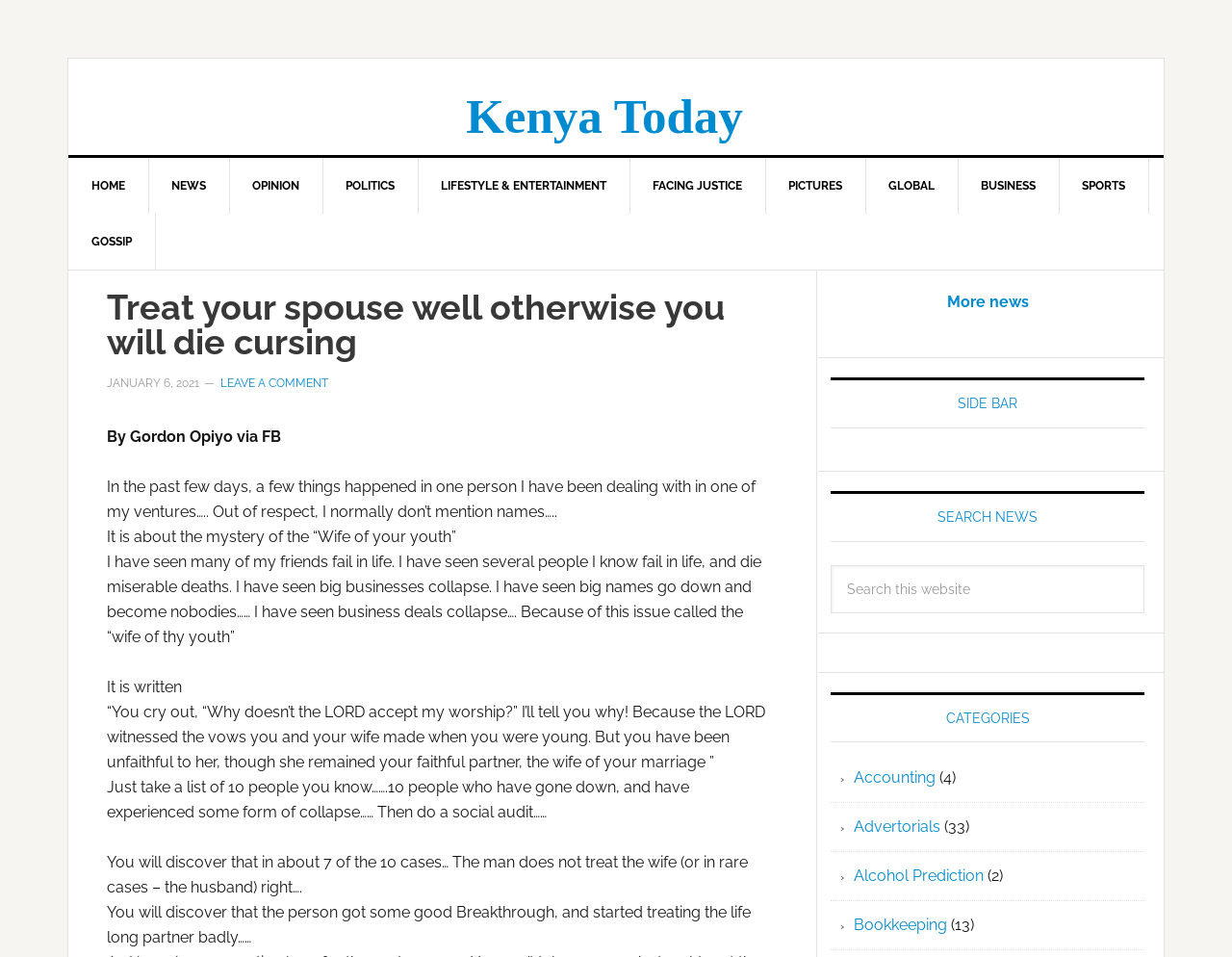Please locate the bounding box coordinates of the element that needs to be clicked to achieve the following instruction: "Click on the 'LEAVE A COMMENT' link". The coordinates should be four float numbers between 0 and 1, i.e., [left, top, right, bottom].

[0.179, 0.393, 0.266, 0.407]